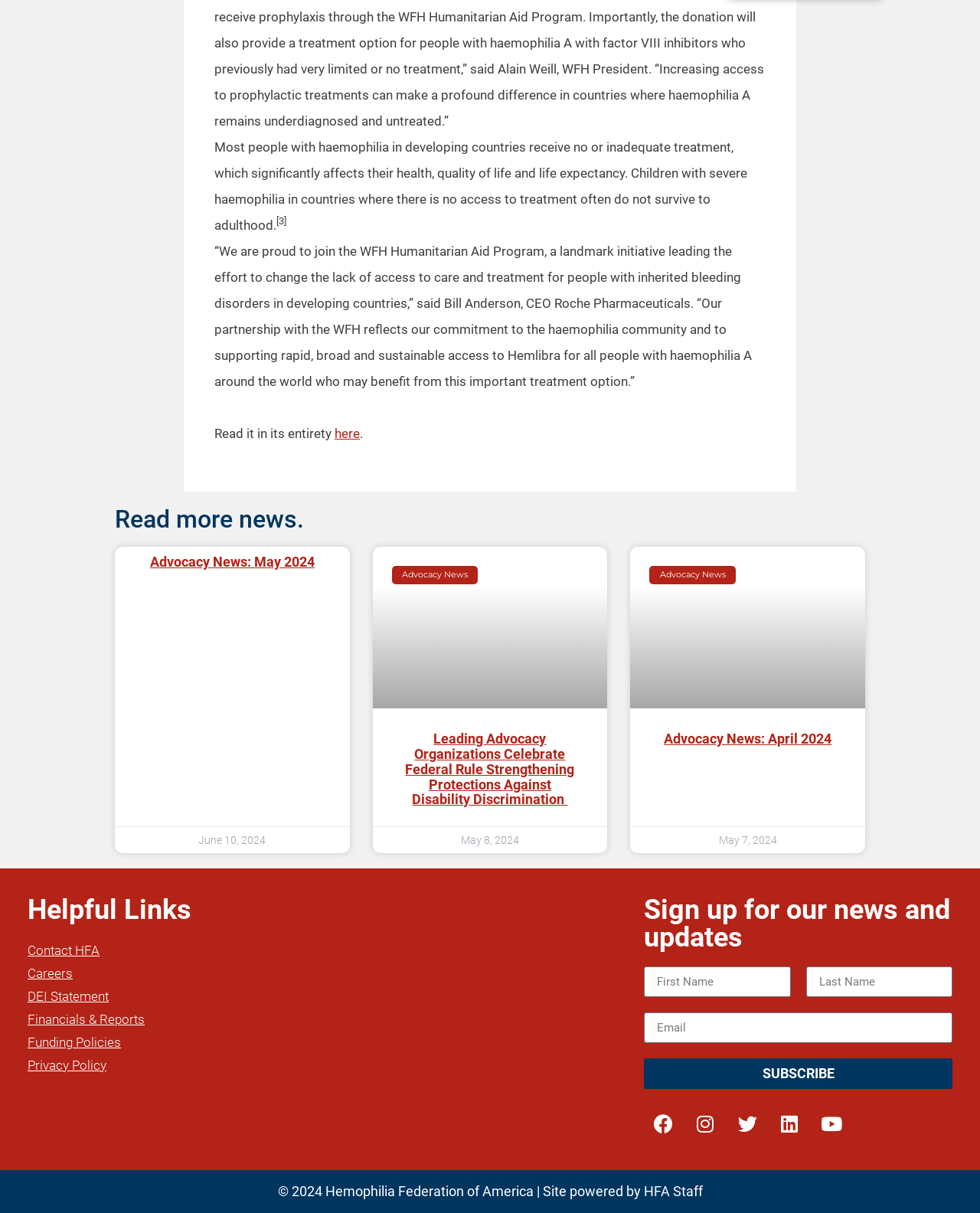Provide the bounding box coordinates of the UI element this sentence describes: "Contact HFA".

[0.028, 0.774, 0.343, 0.793]